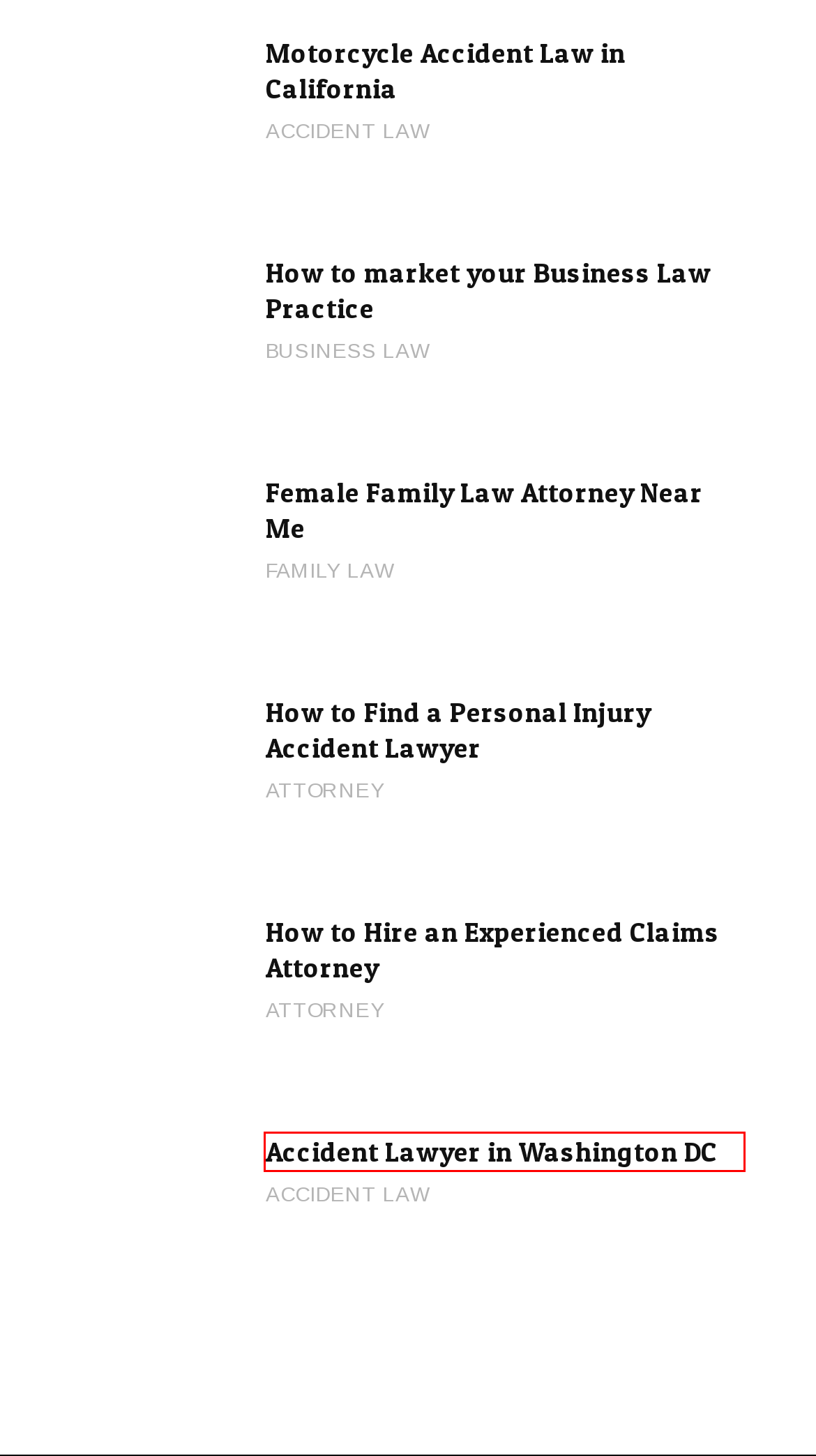With the provided screenshot showing a webpage and a red bounding box, determine which webpage description best fits the new page that appears after clicking the element inside the red box. Here are the options:
A. Traffic law - AdvocatiZe
B. Accident Lawyer in Washington DC
C. Jussie Smollett attorney calls 16-matter indictment ​"vindictive" - AdvocatiZe
D. How to market your Business Law Practice
E. Nirav Modi and PM Modi both above regulation, uncanny similarity, says Rahul Gandhi - AdvocatiZe
F. How to Avoid Getting a Ticket for a Minor Traffic Accident
G. Foul lane: NBA's Harden apologises for China traffic violation - AdvocatiZe
H. Family law - AdvocatiZe

B